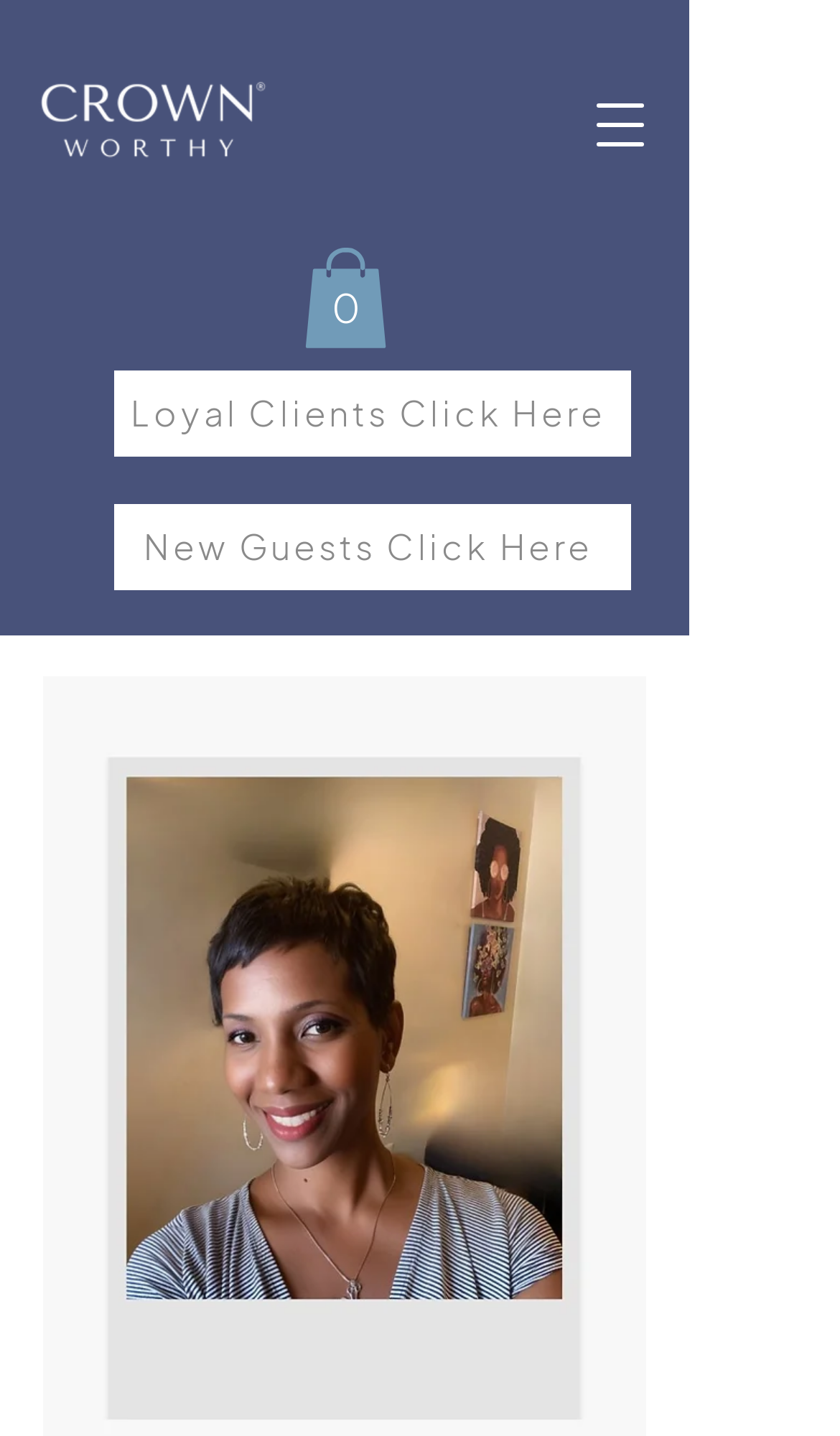Give a concise answer of one word or phrase to the question: 
What are the two options for clients?

Loyal Clients and New Guests